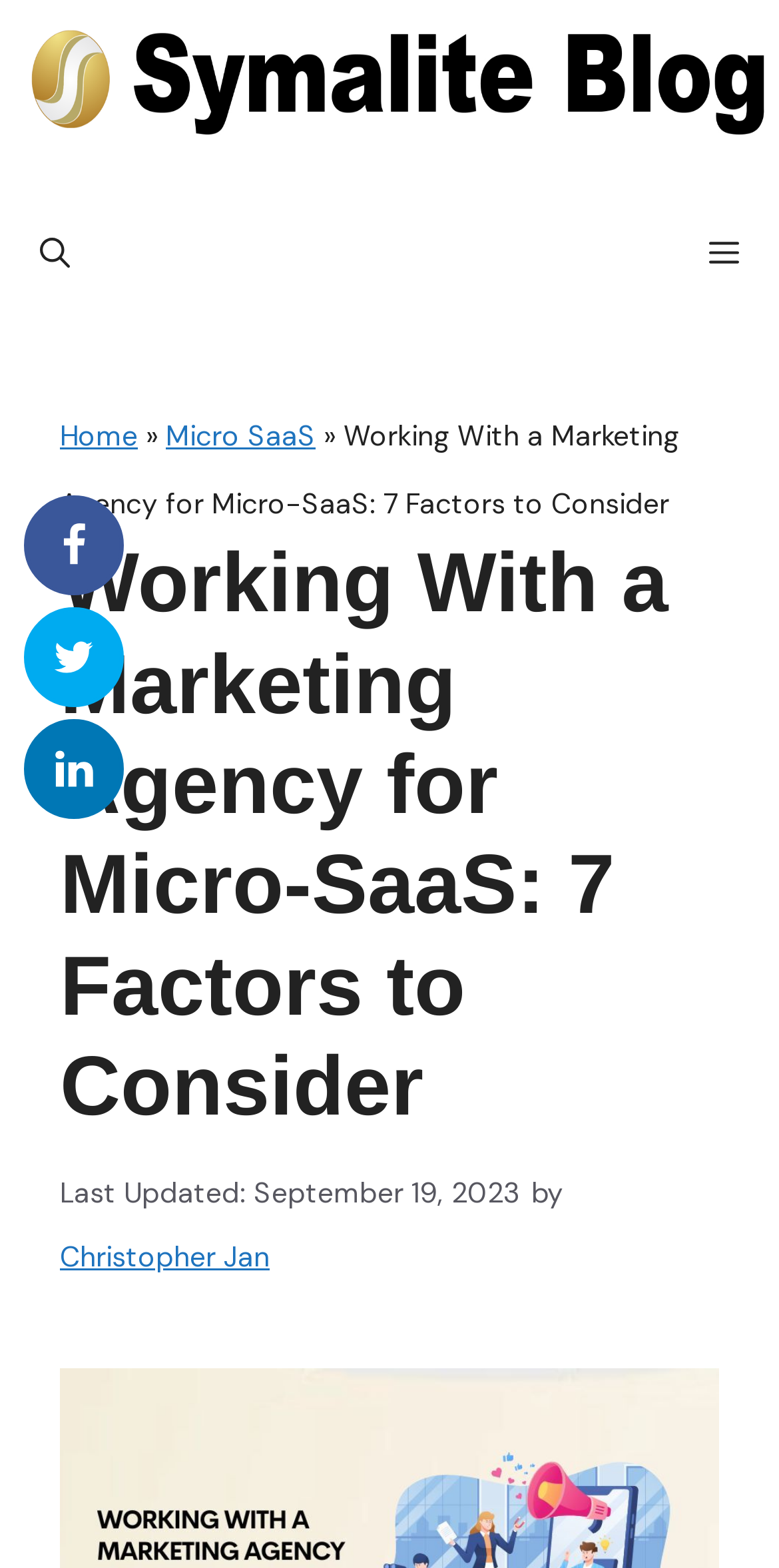Please give a one-word or short phrase response to the following question: 
Who is the author of the article?

Christopher Jan